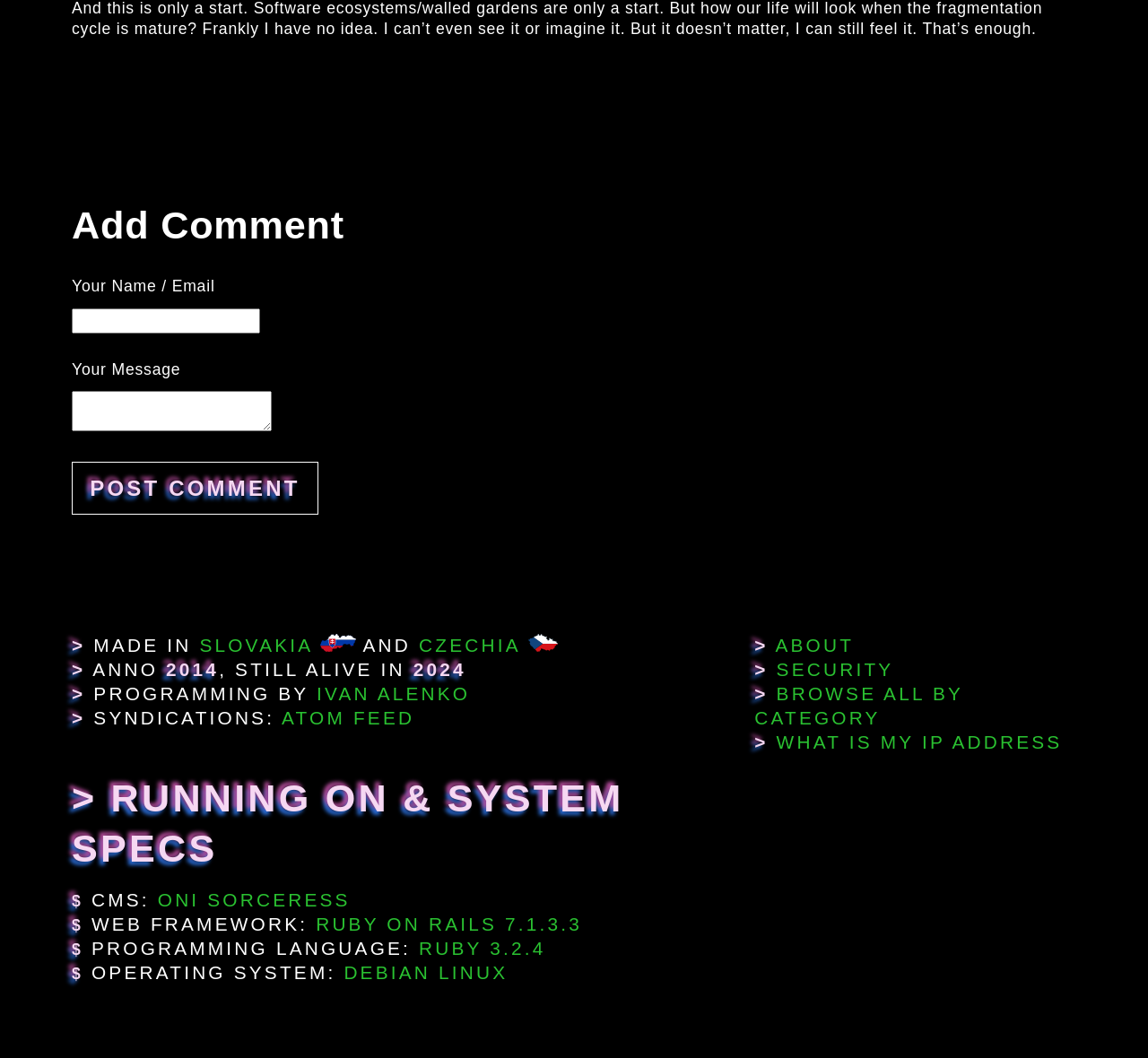Locate the UI element described by Ruby on Rails 7.1.3.3 and provide its bounding box coordinates. Use the format (top-left x, top-left y, bottom-right x, bottom-right y) with all values as floating point numbers between 0 and 1.

[0.275, 0.865, 0.507, 0.885]